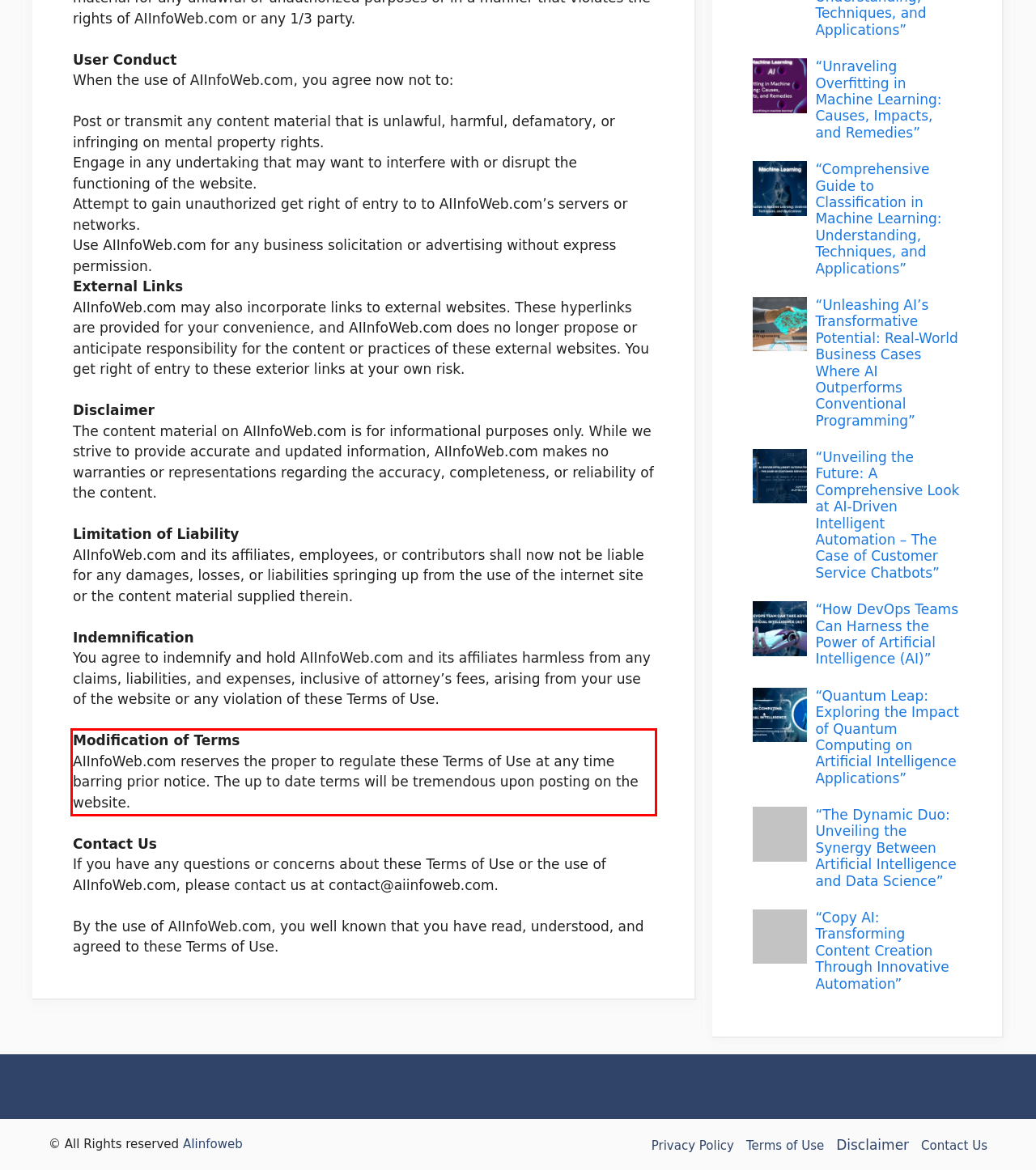Your task is to recognize and extract the text content from the UI element enclosed in the red bounding box on the webpage screenshot.

Modification of Terms AIInfoWeb.com reserves the proper to regulate these Terms of Use at any time barring prior notice. The up to date terms will be tremendous upon posting on the website.